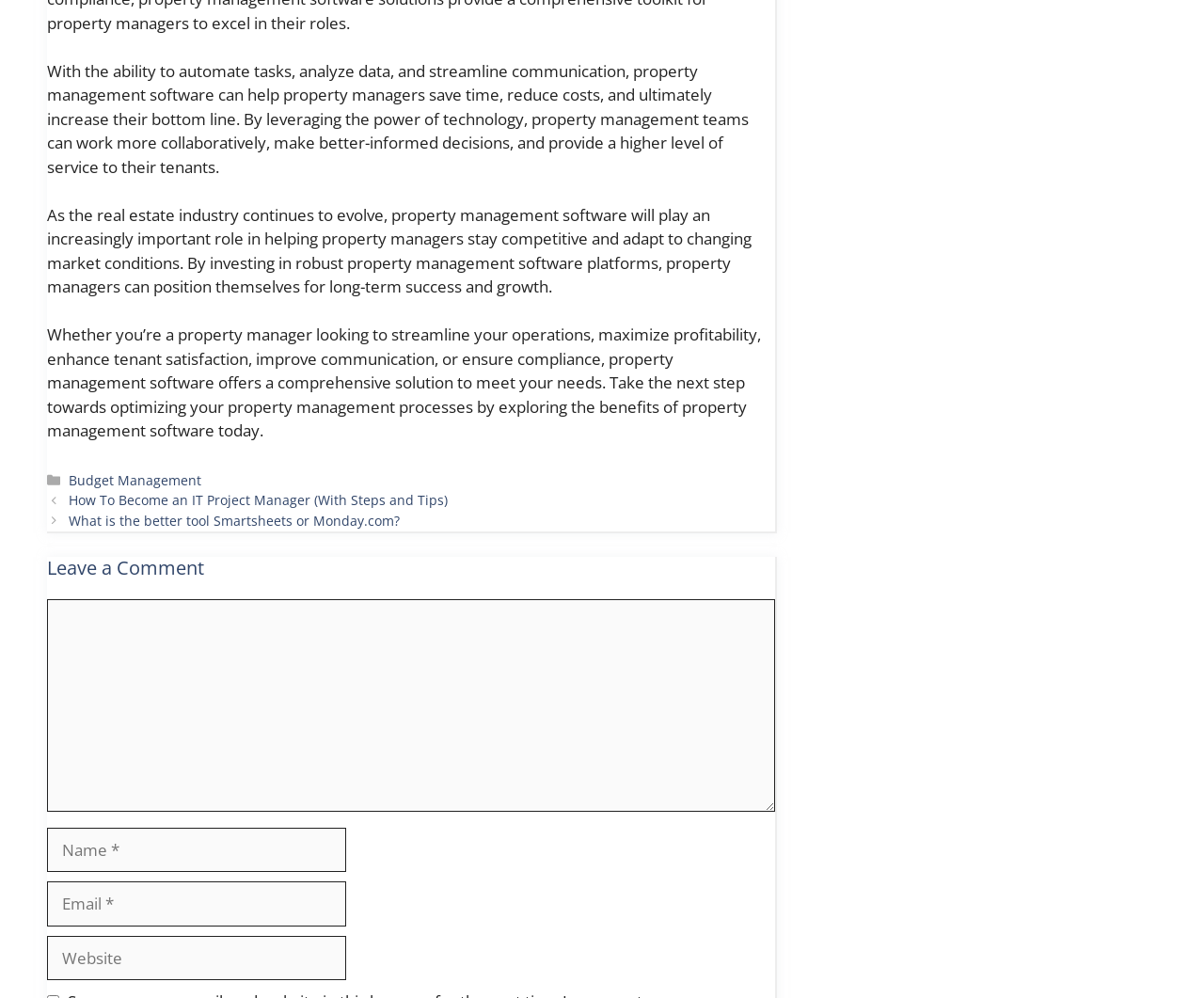Locate the bounding box coordinates of the clickable part needed for the task: "Leave a comment".

[0.039, 0.558, 0.644, 0.582]